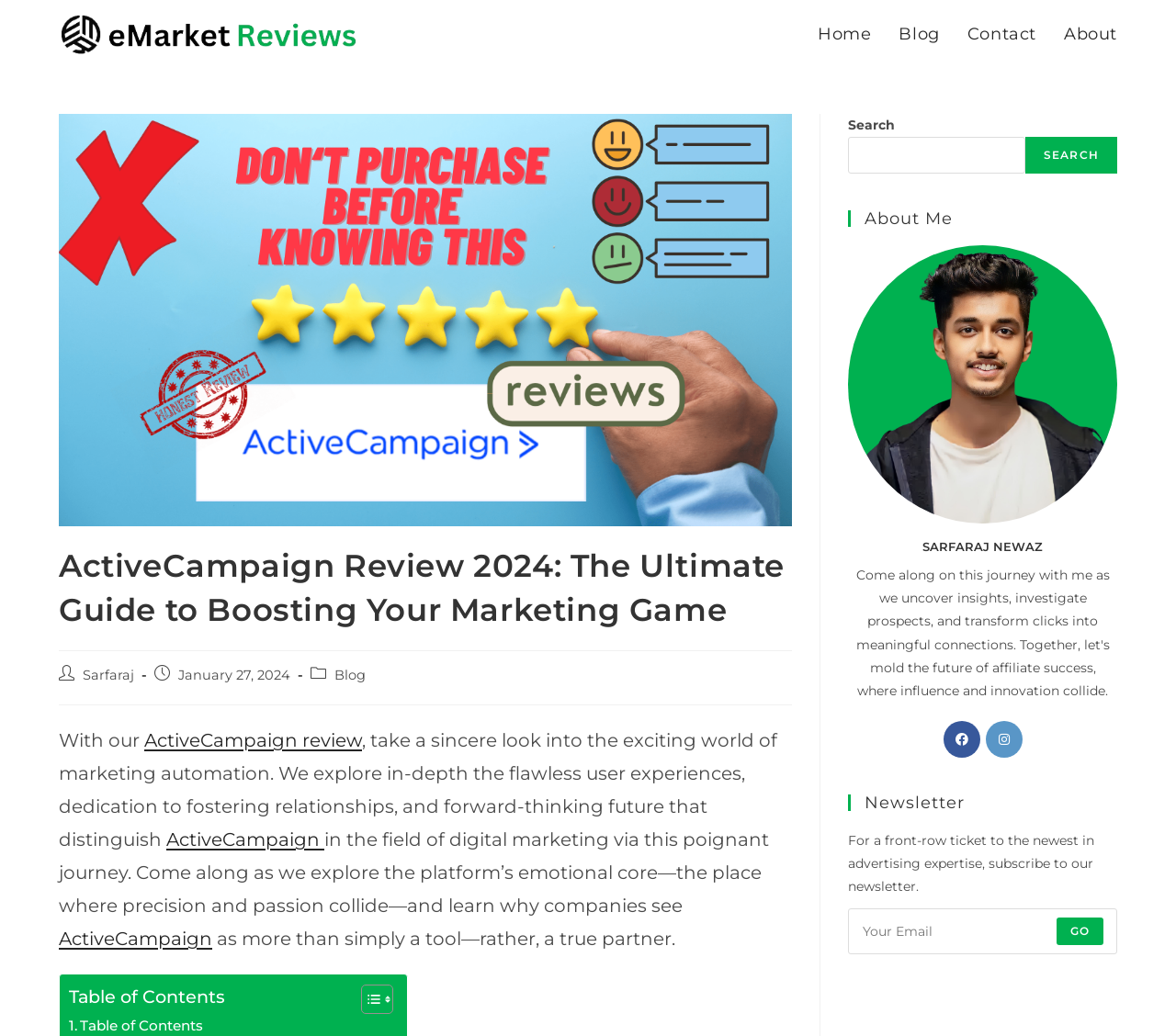Based on the provided description, "ActiveCampaign review", find the bounding box of the corresponding UI element in the screenshot.

[0.123, 0.704, 0.308, 0.725]